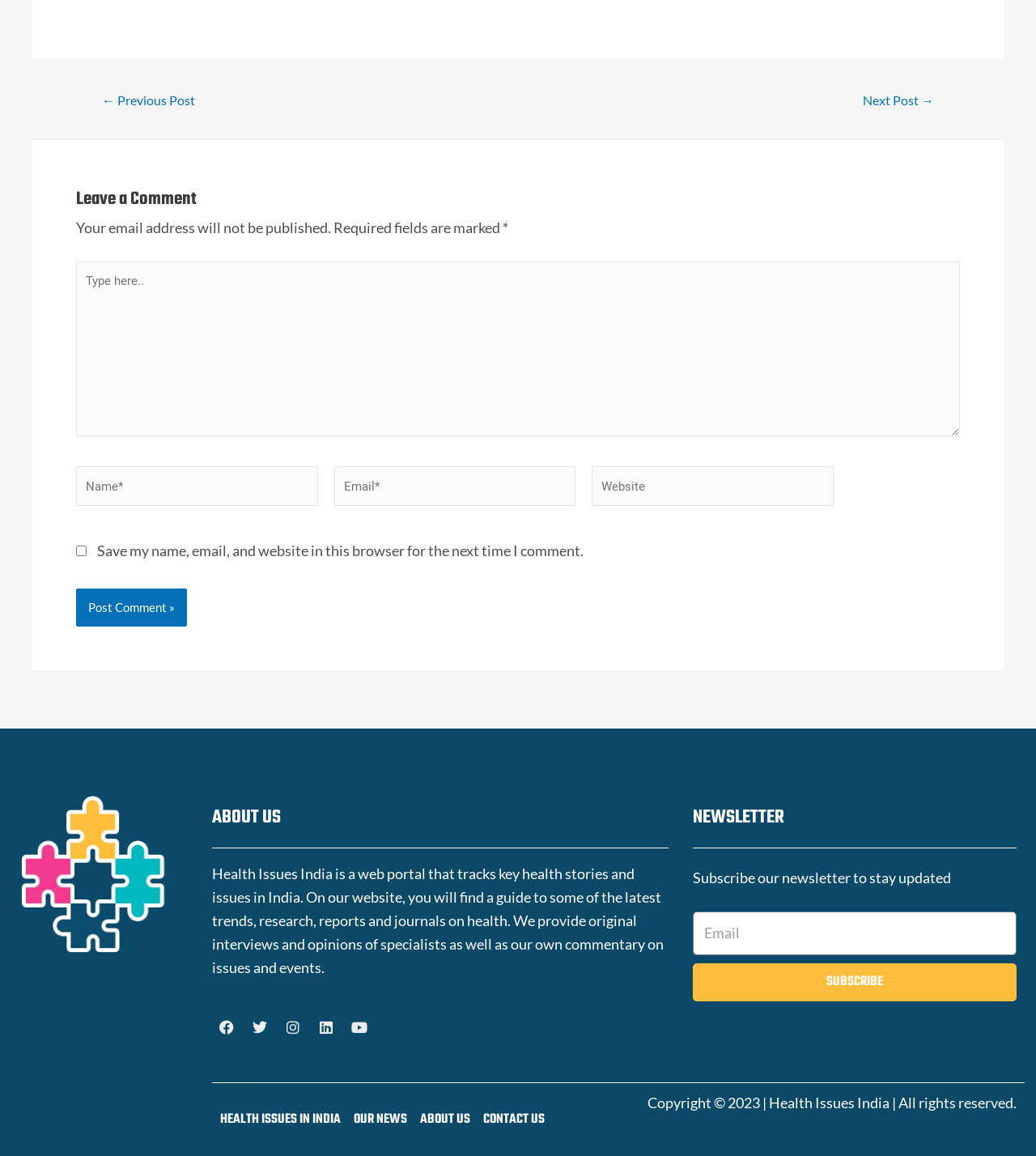What is the copyright information?
Using the image, answer in one word or phrase.

Copyright 2023 Health Issues India